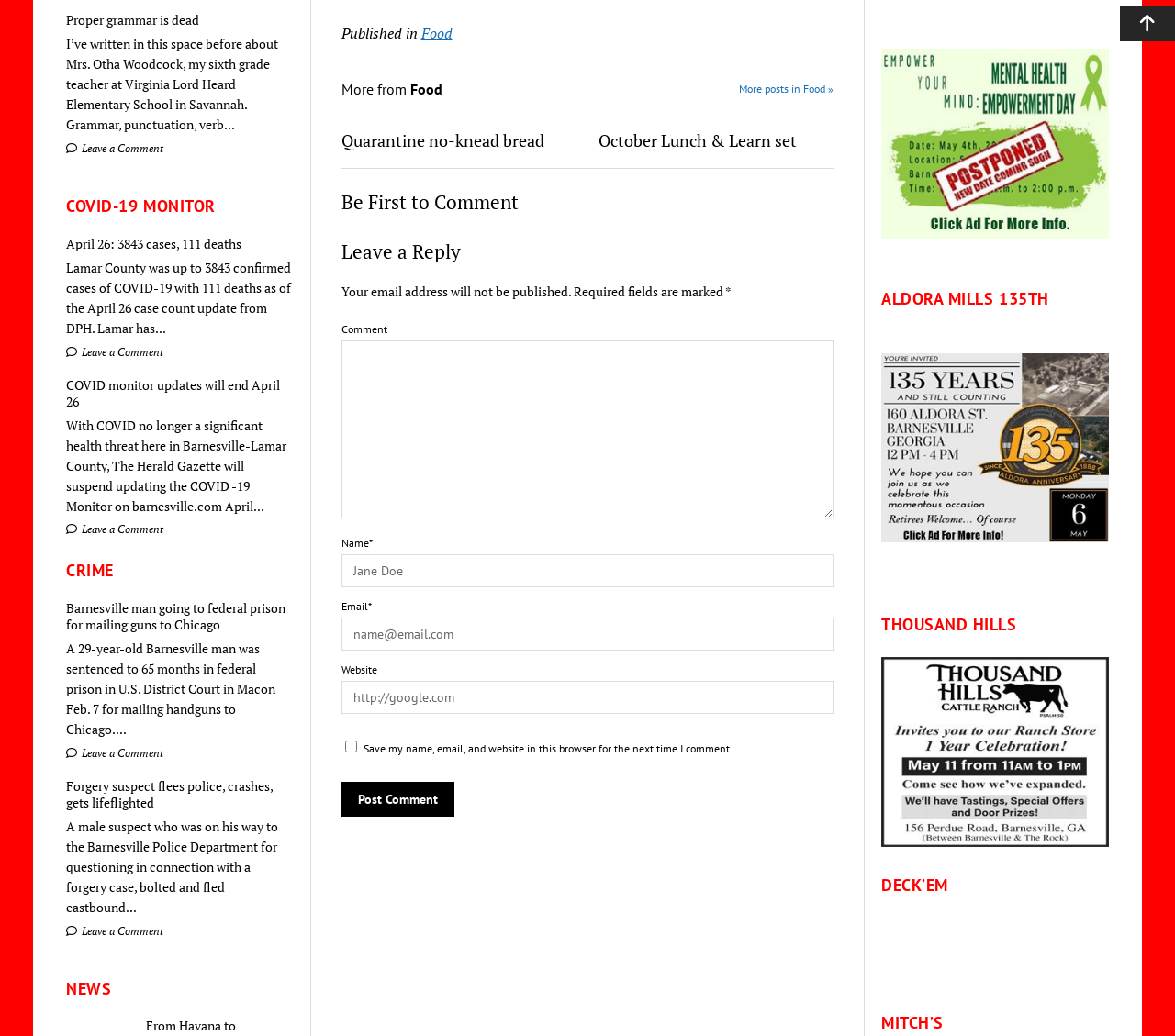Can you pinpoint the bounding box coordinates for the clickable element required for this instruction: "View the article about Barnesville man going to federal prison for mailing guns to Chicago"? The coordinates should be four float numbers between 0 and 1, i.e., [left, top, right, bottom].

[0.056, 0.579, 0.25, 0.611]